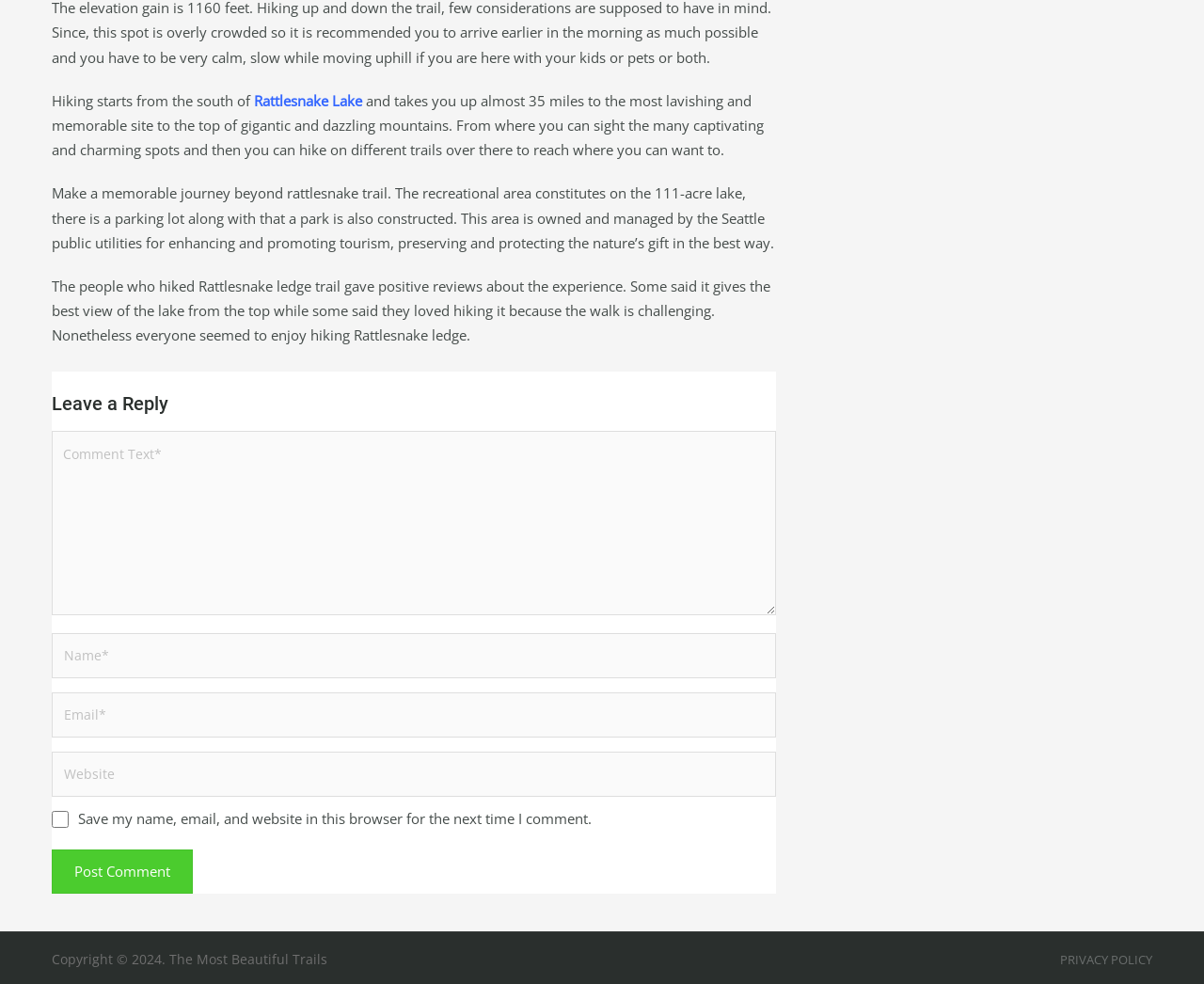Provide the bounding box coordinates of the HTML element this sentence describes: "name="submit" value="Post Comment"". The bounding box coordinates consist of four float numbers between 0 and 1, i.e., [left, top, right, bottom].

[0.043, 0.863, 0.16, 0.908]